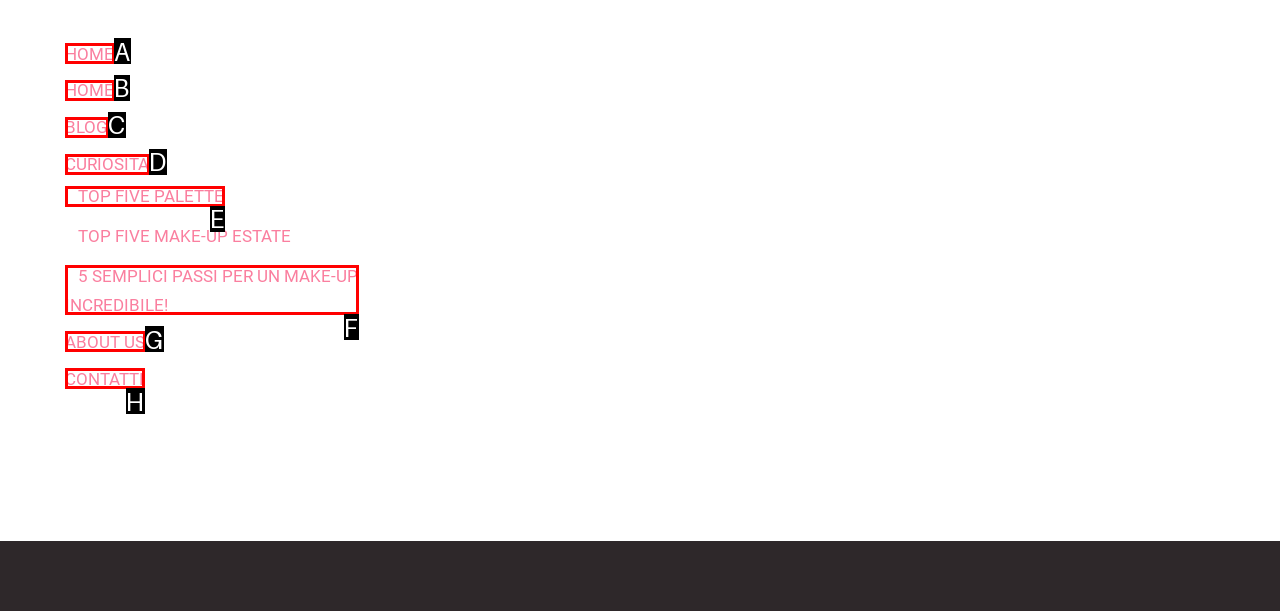Given the description: HOME, select the HTML element that matches it best. Reply with the letter of the chosen option directly.

B